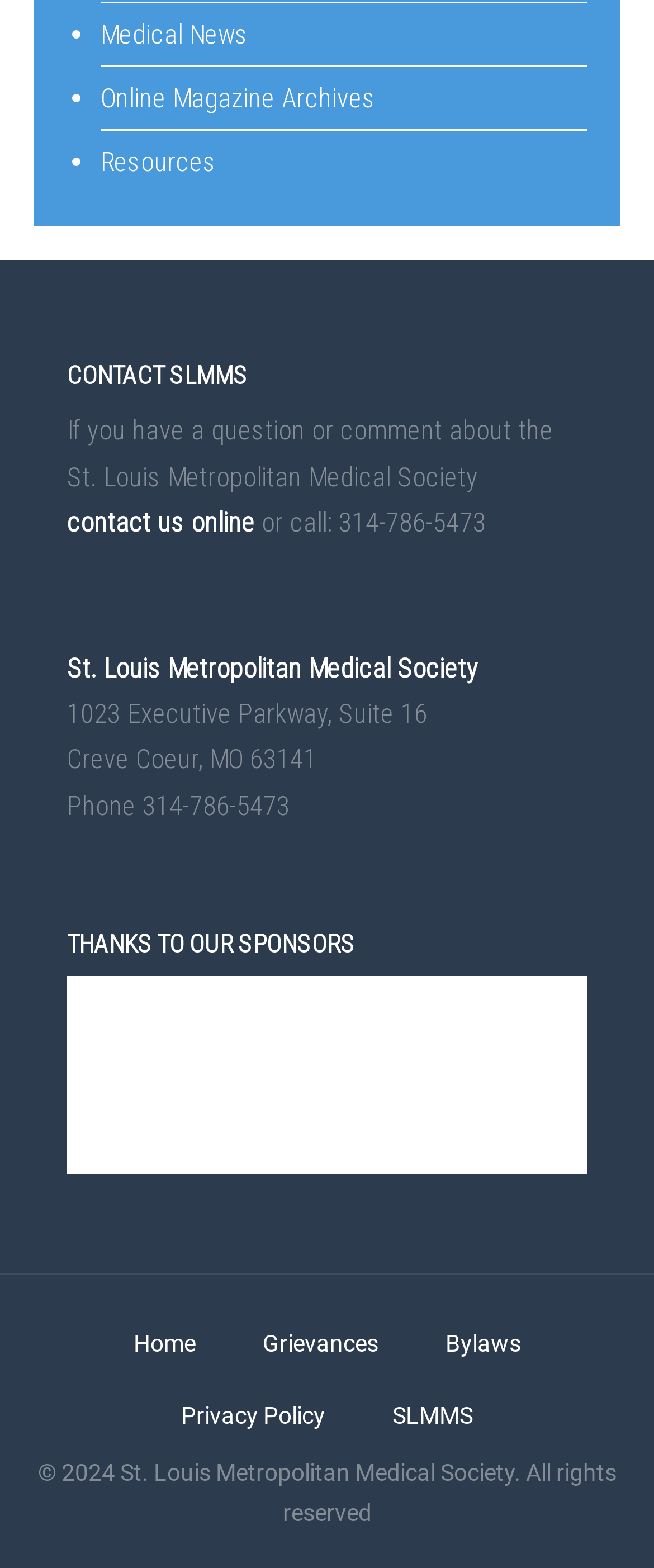Find the bounding box coordinates of the element's region that should be clicked in order to follow the given instruction: "Contact us online". The coordinates should consist of four float numbers between 0 and 1, i.e., [left, top, right, bottom].

[0.103, 0.323, 0.39, 0.343]